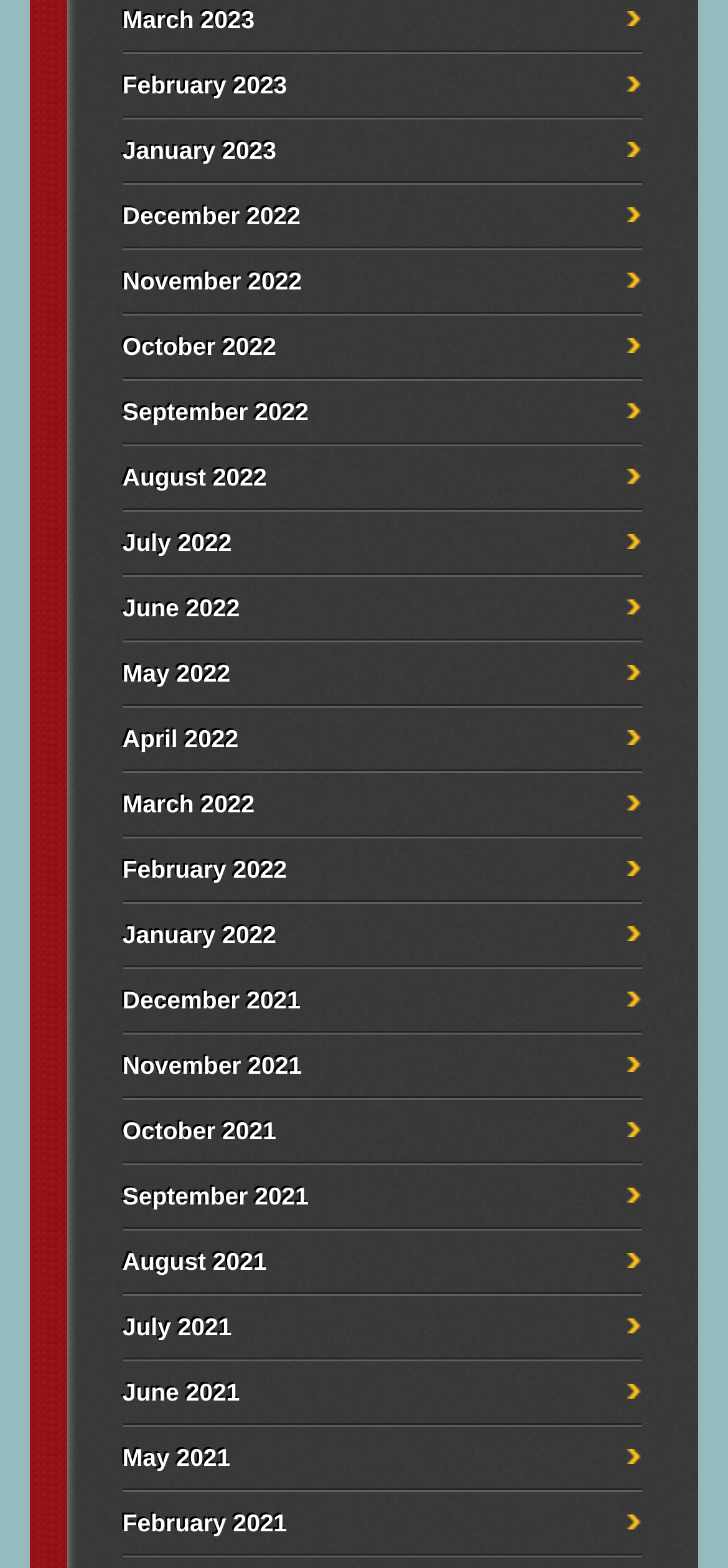Analyze the image and provide a detailed answer to the question: What is the earliest month listed?

By examining the list of links, I can see that the earliest month listed is 'February 2021', which is the last link in the list.